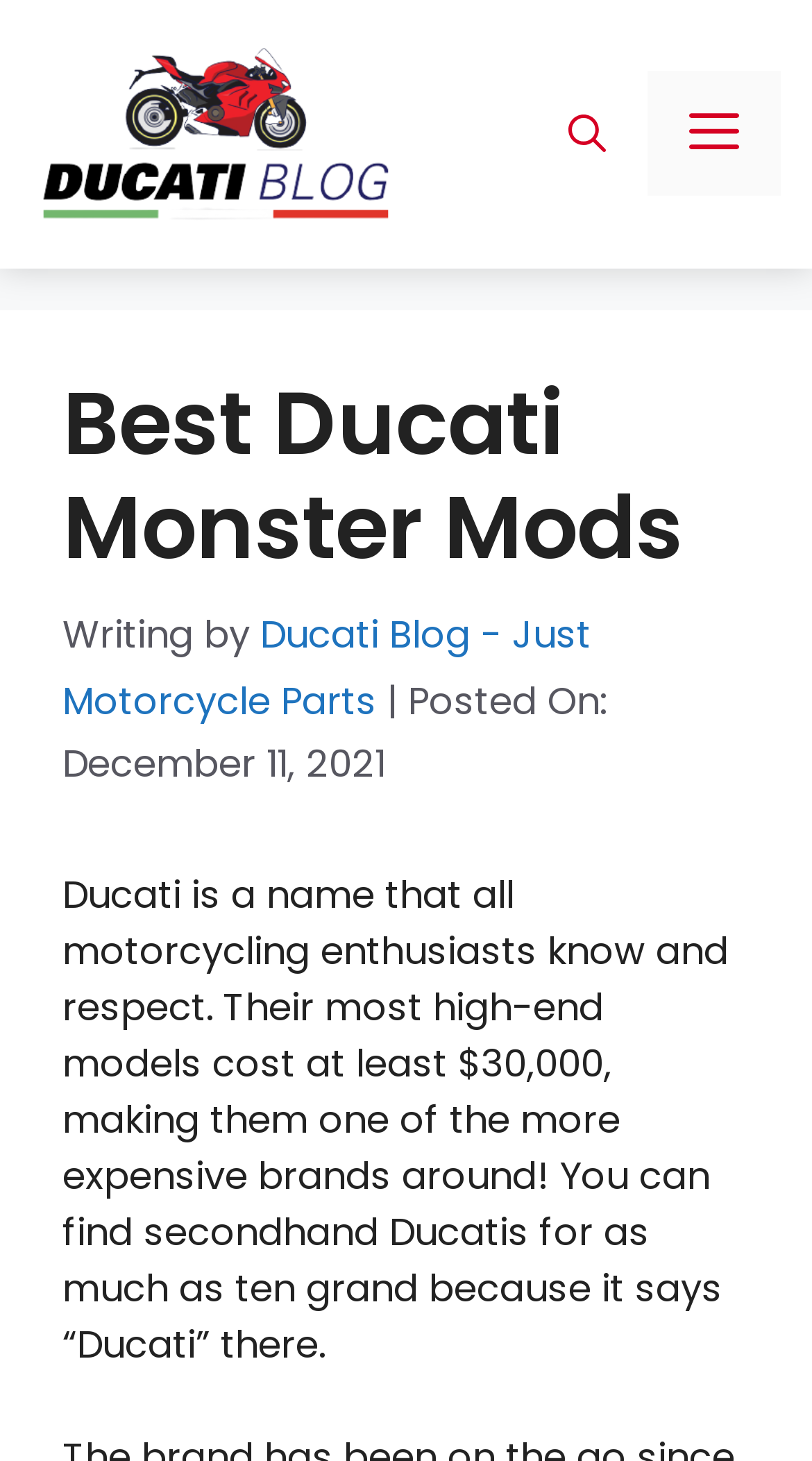Describe in detail what you see on the webpage.

The webpage appears to be a blog post about Ducati motorcycles, specifically discussing modifications for Ducati Monster models. At the top of the page, there is a banner that spans the entire width, containing a link to the "Ducati Blog – Just Motorcycle Parts" website, accompanied by an image with the same name. 

To the right of the banner, there is a navigation section with two buttons: "Open search" and "Menu". The "Menu" button is not expanded by default. 

Below the navigation section, there is a header area that occupies most of the page's width. It contains a heading that reads "Best Ducati Monster Mods", followed by a line of text that says "Writing by" and a link to the "Ducati Blog - Just Motorcycle Parts" website. 

On the same line, there is a vertical bar separator, and then a "Posted On:" label, followed by the date "December 11, 2021". 

Below this header area, there is a block of text that discusses Ducati motorcycles, mentioning their high-end models and their prices. The text also mentions that second-hand Ducatis can be found for around $10,000.